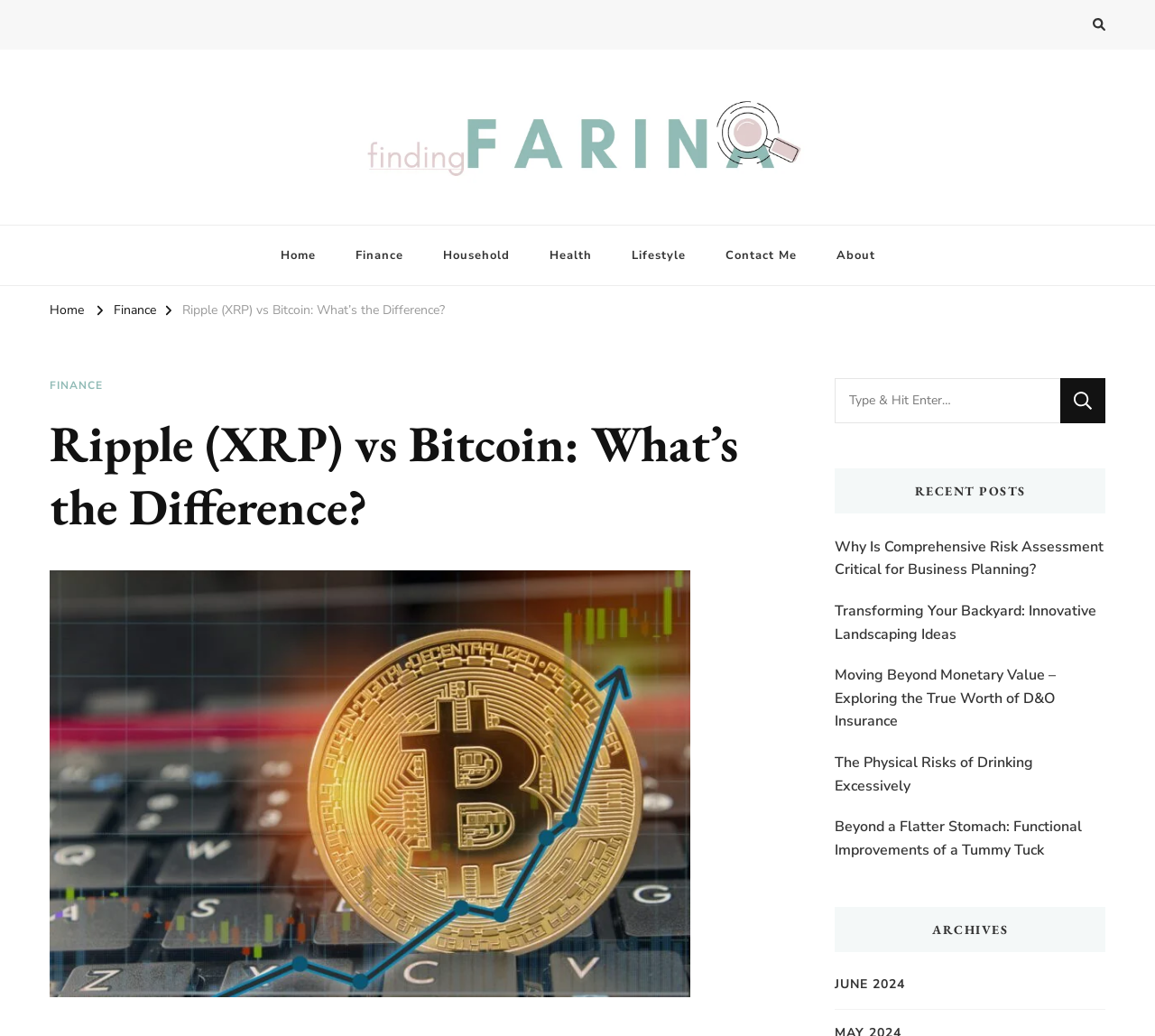Find and indicate the bounding box coordinates of the region you should select to follow the given instruction: "Go to the 'Finance' page".

[0.29, 0.217, 0.366, 0.276]